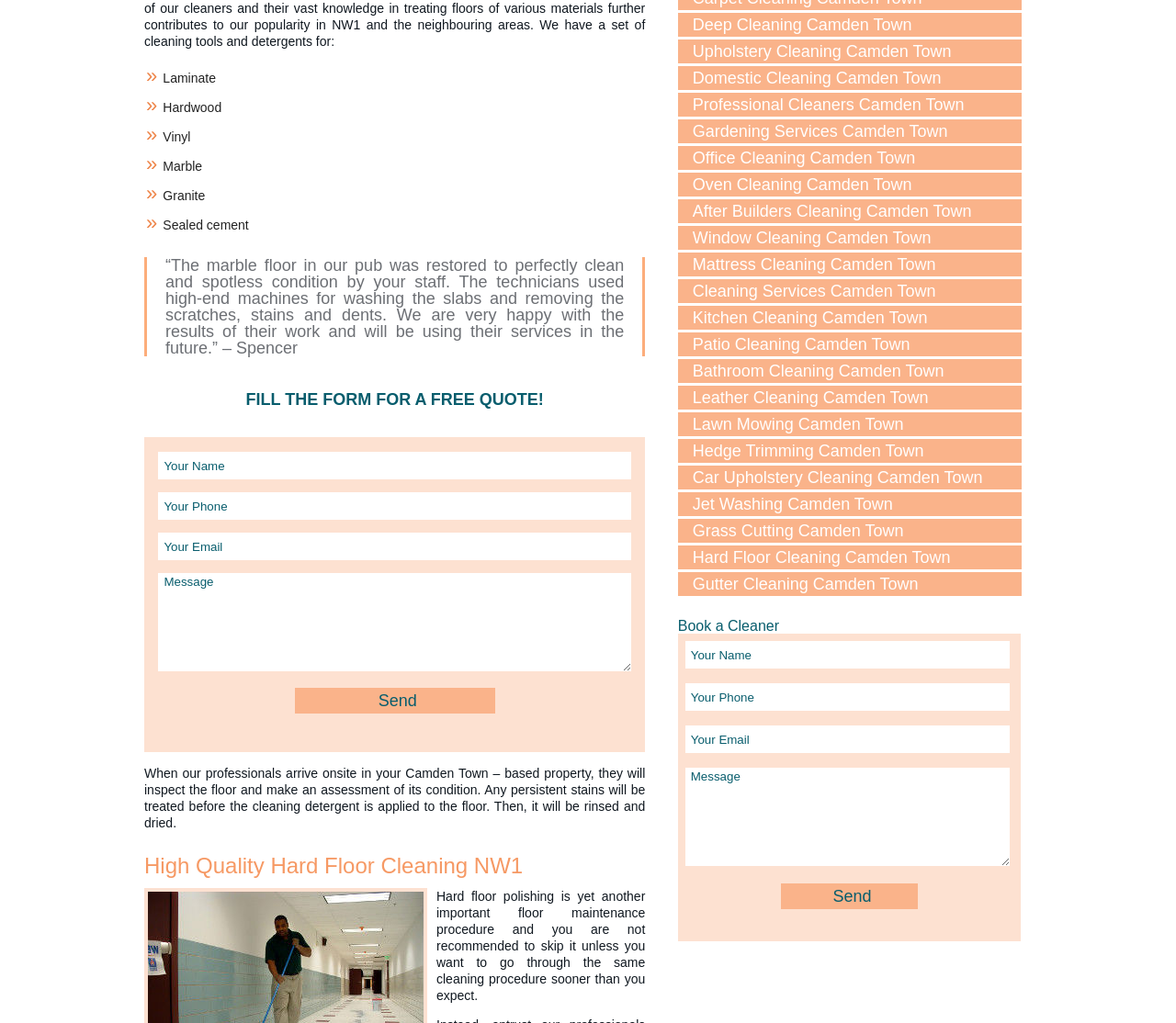Can you pinpoint the bounding box coordinates for the clickable element required for this instruction: "Fill in the 'Message' textbox"? The coordinates should be four float numbers between 0 and 1, i.e., [left, top, right, bottom].

[0.135, 0.56, 0.537, 0.656]